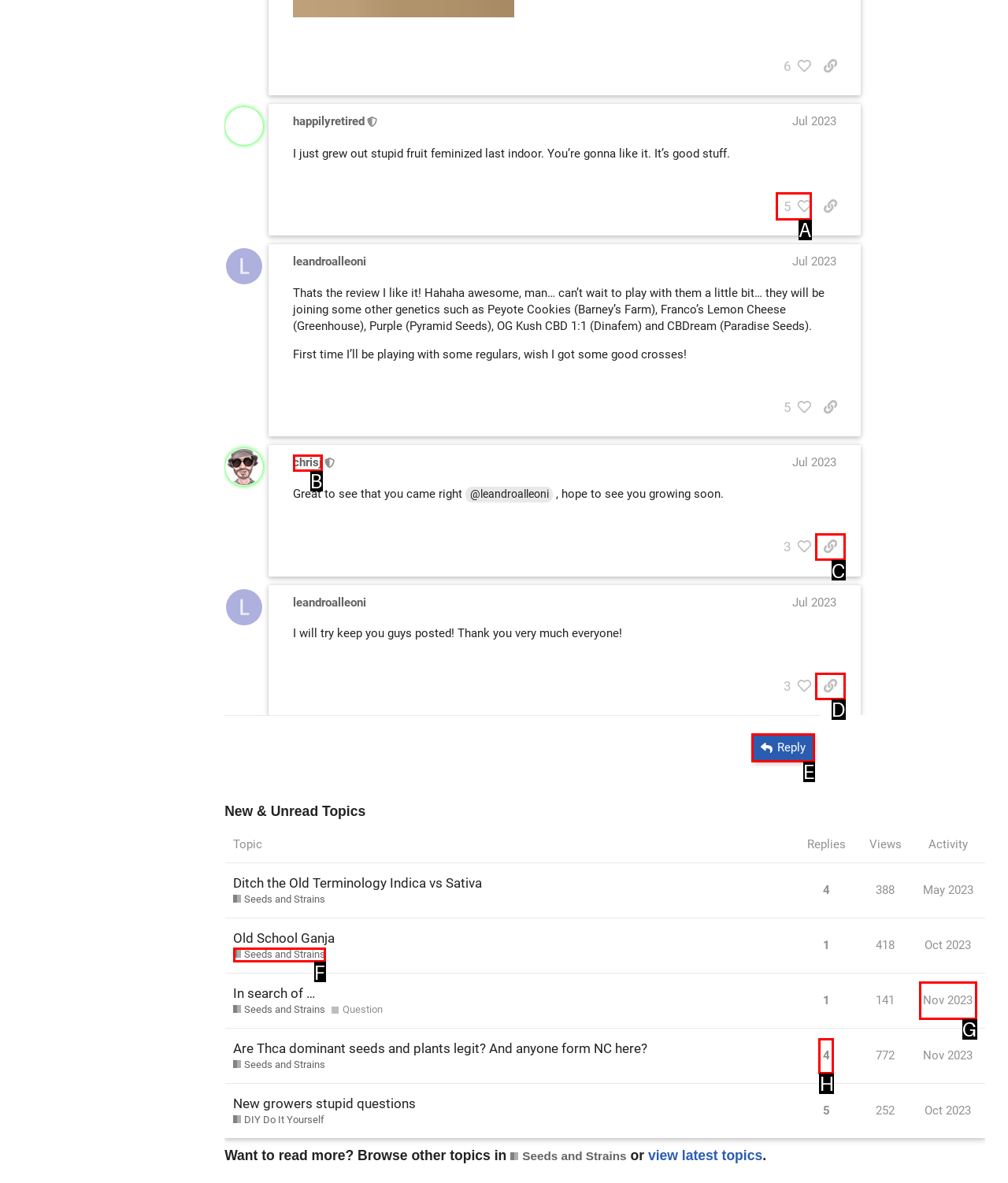Given the task: Click the 'Reply' button, tell me which HTML element to click on.
Answer with the letter of the correct option from the given choices.

E